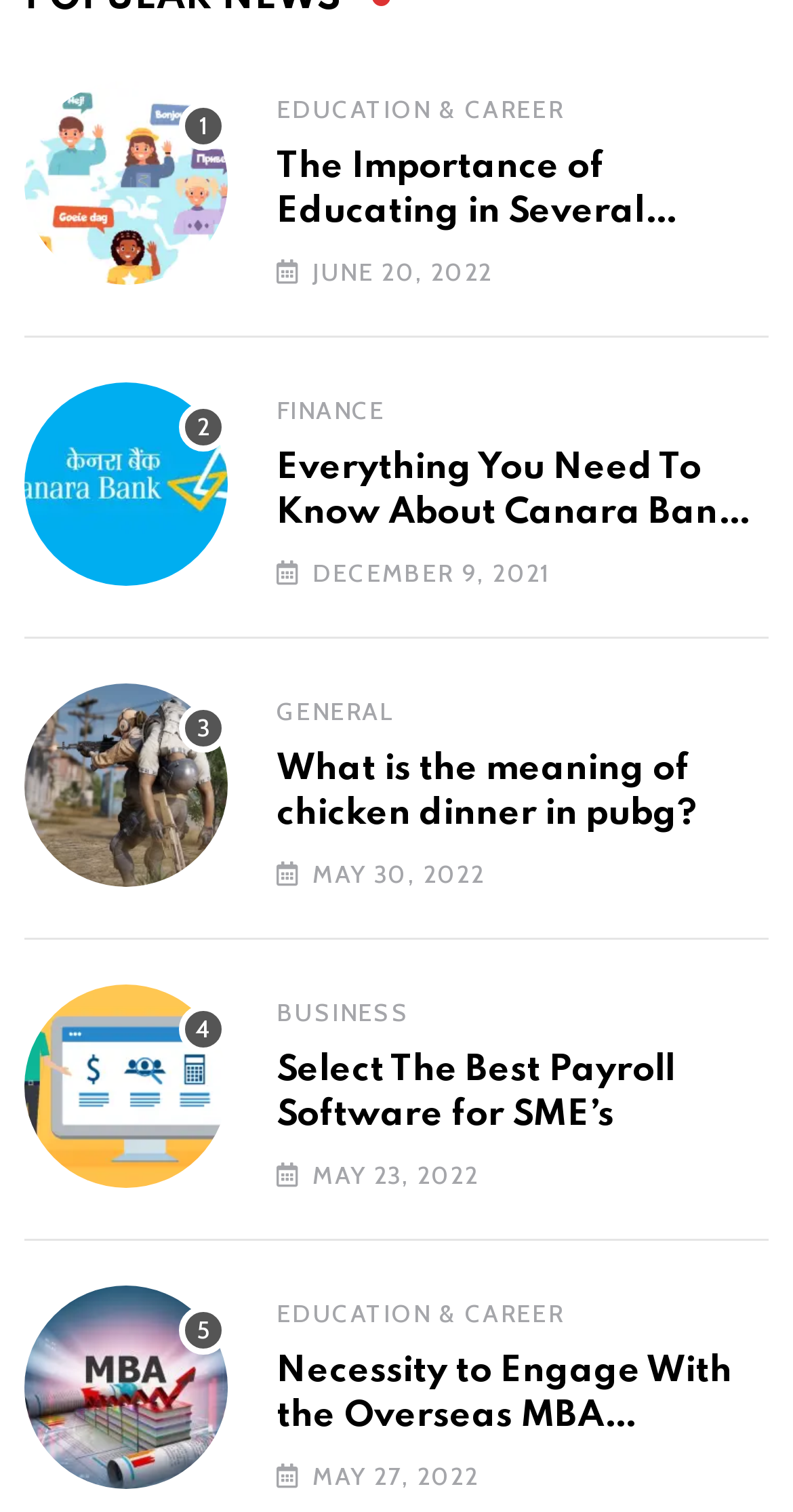What is the date of the latest article?
Kindly give a detailed and elaborate answer to the question.

I looked for the most recent date among the static text elements, which are 'JUNE 20, 2022', 'DECEMBER 9, 2021', 'MAY 30, 2022', 'MAY 23, 2022', and 'MAY 27, 2022'. The latest date is 'JUNE 20, 2022'.